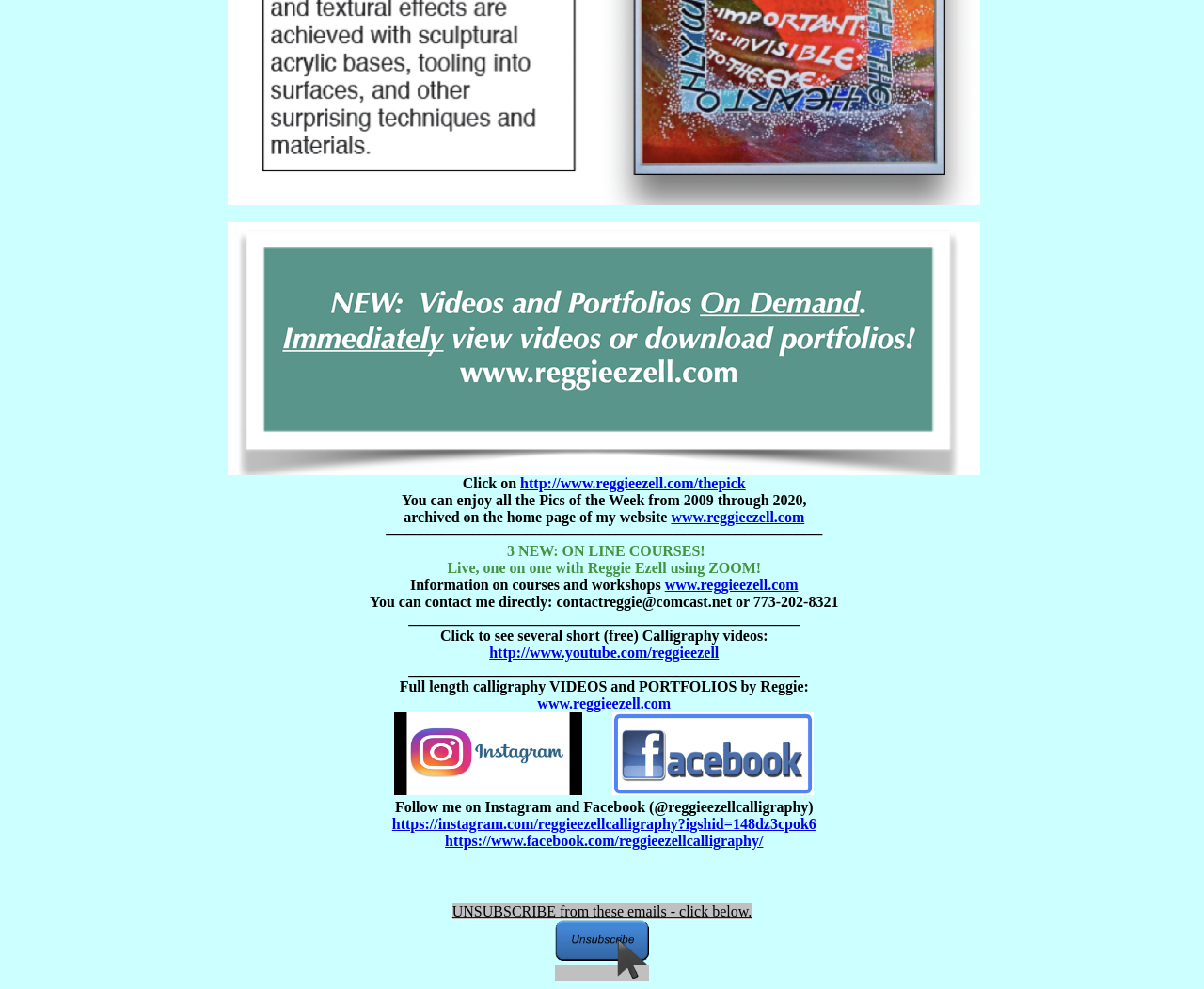How many years of archived content are available?
Using the image, give a concise answer in the form of a single word or short phrase.

12